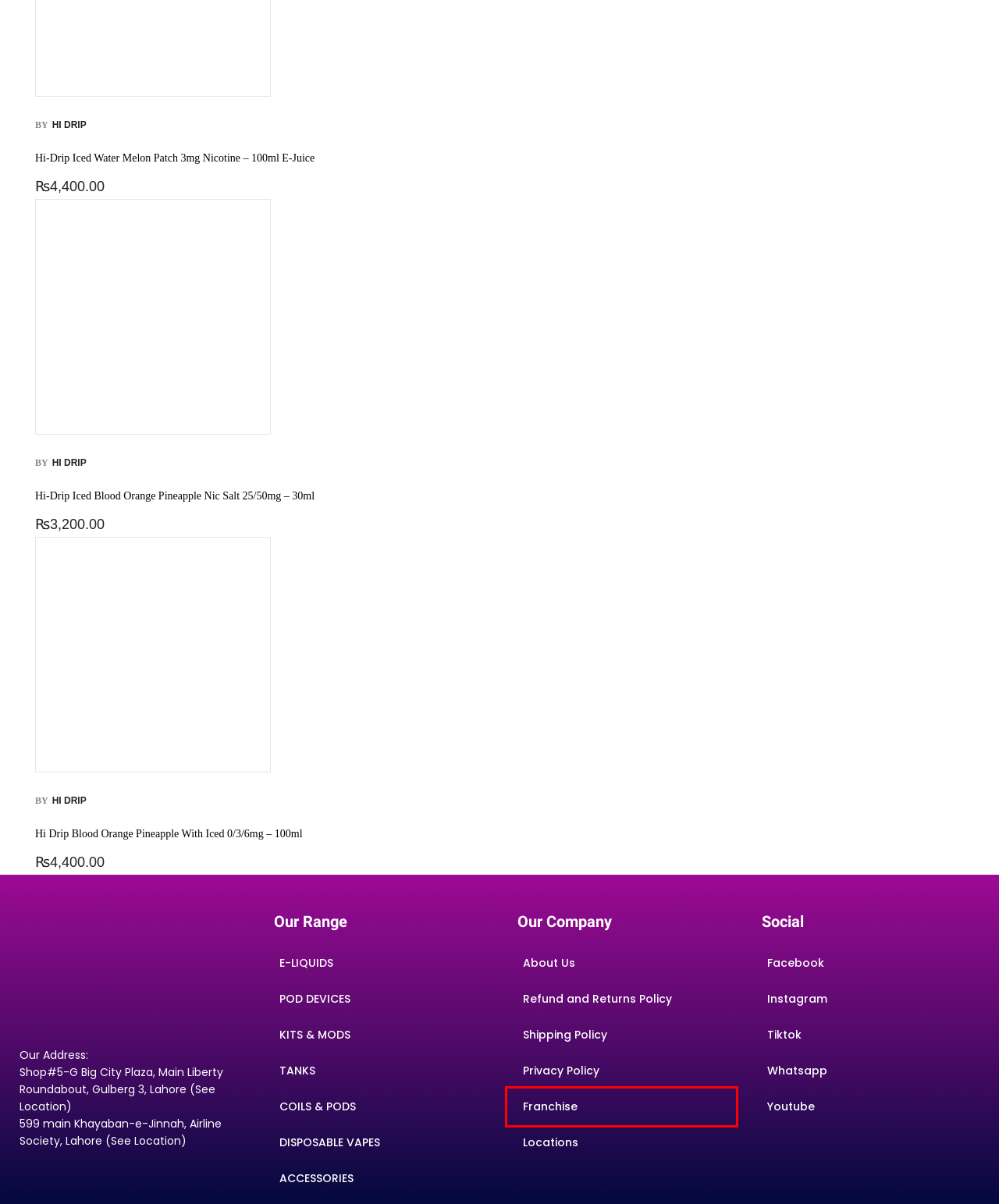You are provided with a screenshot of a webpage containing a red rectangle bounding box. Identify the webpage description that best matches the new webpage after the element in the bounding box is clicked. Here are the potential descriptions:
A. About Us - The Vape Town
B. Shipping Policy  - The Vape Town
C. Refund and Returns Policy - The Vape Town
D. Privacy Policy - The Vape Town
E. Hi-Drip Iced Blood Orange Pineapple Nic Salt 25/50mg - 30ml
F. Buy Original & Best Pod Device vape | Pod Devices Online
G. Franchise - The Vape Town
H. Buy Vape Coils and Pods Online in Pakistan

G